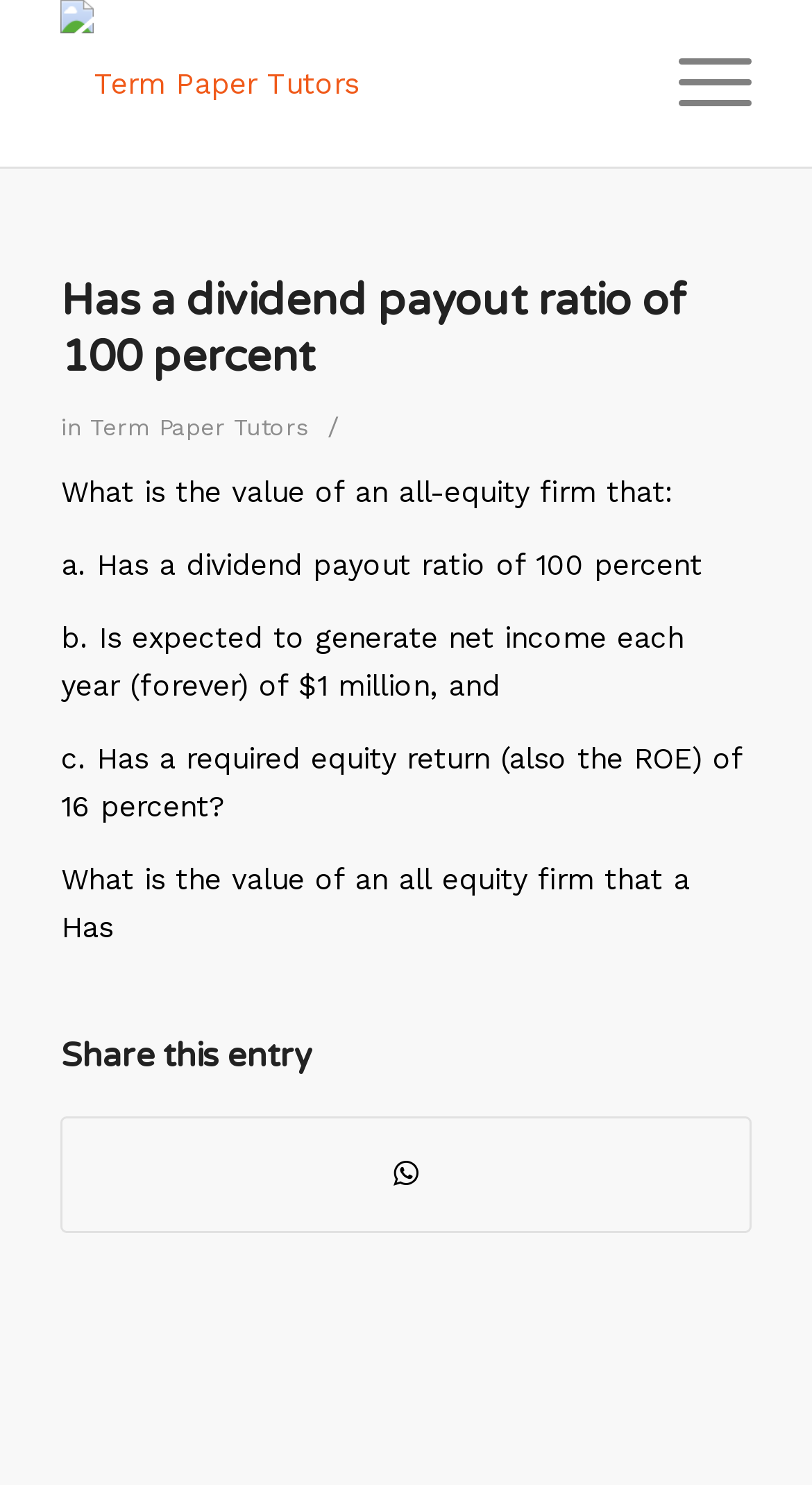Based on the element description "Leave a reply", predict the bounding box coordinates of the UI element.

None